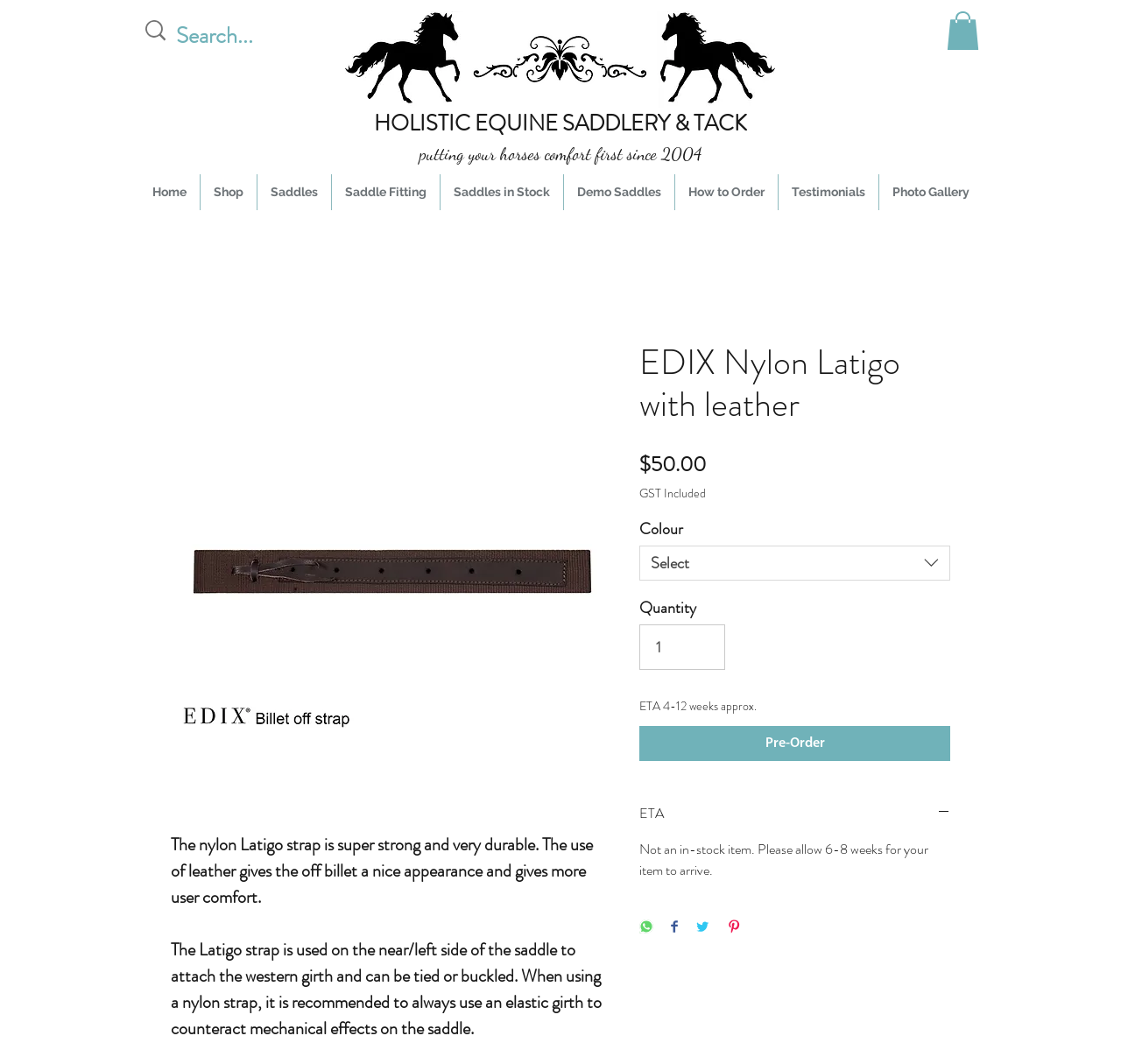What is the brand of the saddle?
Answer the question with as much detail as you can, using the image as a reference.

The brand of the saddle can be determined by looking at the logo images on the webpage, specifically the image with the description 'Holistic Equine Saddlery & Tack.png'. This logo indicates that the brand is HEST.